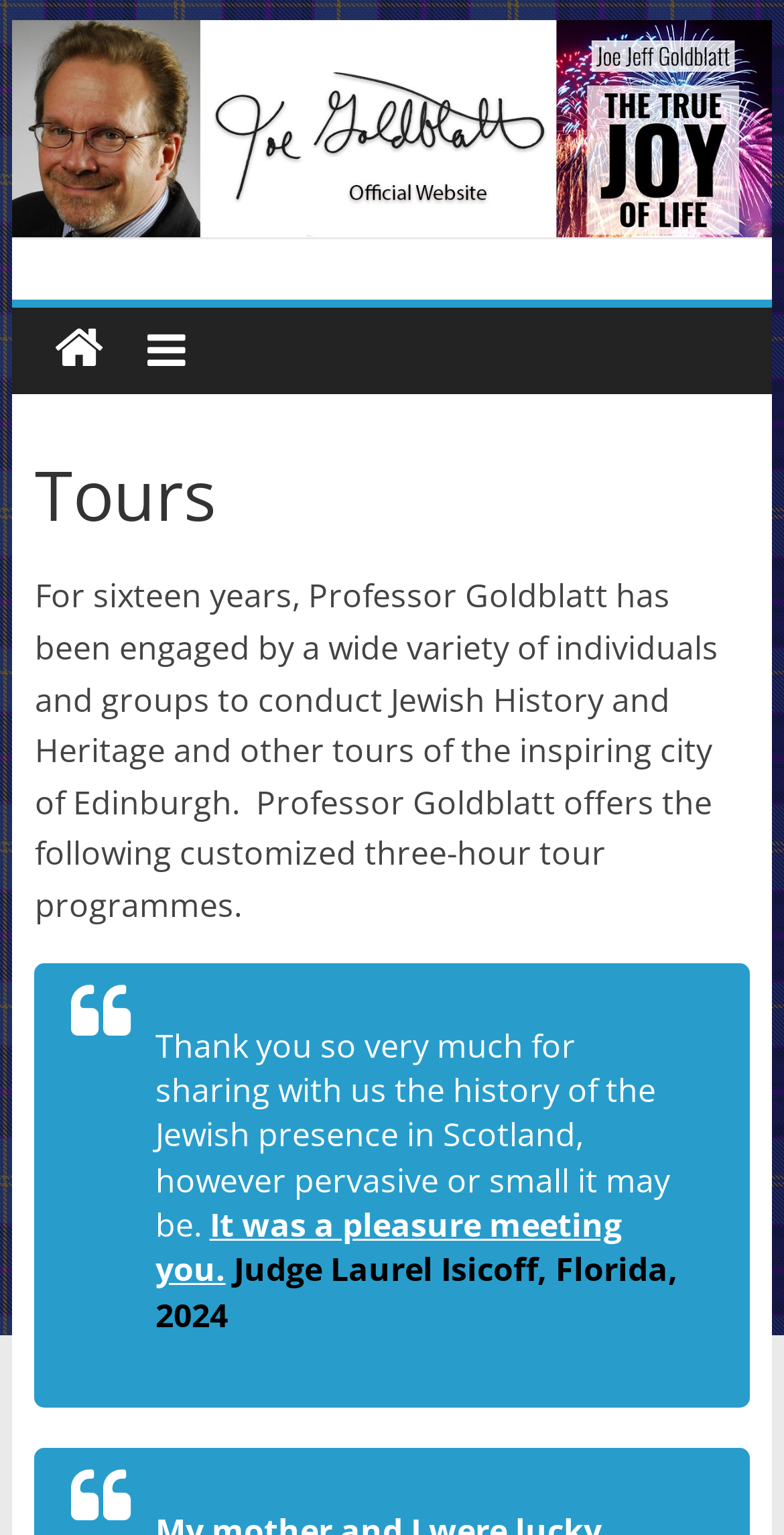Give a comprehensive overview of the webpage, including key elements.

The webpage is about Joe Jeff Goldblatt, an author, speaker, and consultant, who offers customized tours of Edinburgh, focusing on Jewish History and Heritage. 

At the top left corner, there is a "Skip to content" link. Next to it, there is a link with the text "Joe Jeff Goldblatt" accompanied by an image of Joe Jeff Goldblatt, which spans almost the entire width of the page. 

Below the image, there is a heading with the same text "Joe Jeff Goldblatt" and another link with the same text. To the right of the heading, there is a brief description "Author, Speaker, Consultant". 

On the same level as the description, there is a link with an icon, represented by the Unicode character "\uf015". 

Underneath, there is a header section with a heading "Tours" that spans almost the entire width of the page. 

Below the header, there is a paragraph of text describing Professor Goldblatt's tour services, which offers customized three-hour tour programmes of Edinburgh. 

Following the paragraph, there is a blockquote section that contains three testimonials from satisfied customers, including Judge Laurel Isicoff from Florida, who praises Professor Goldblatt's tour services.